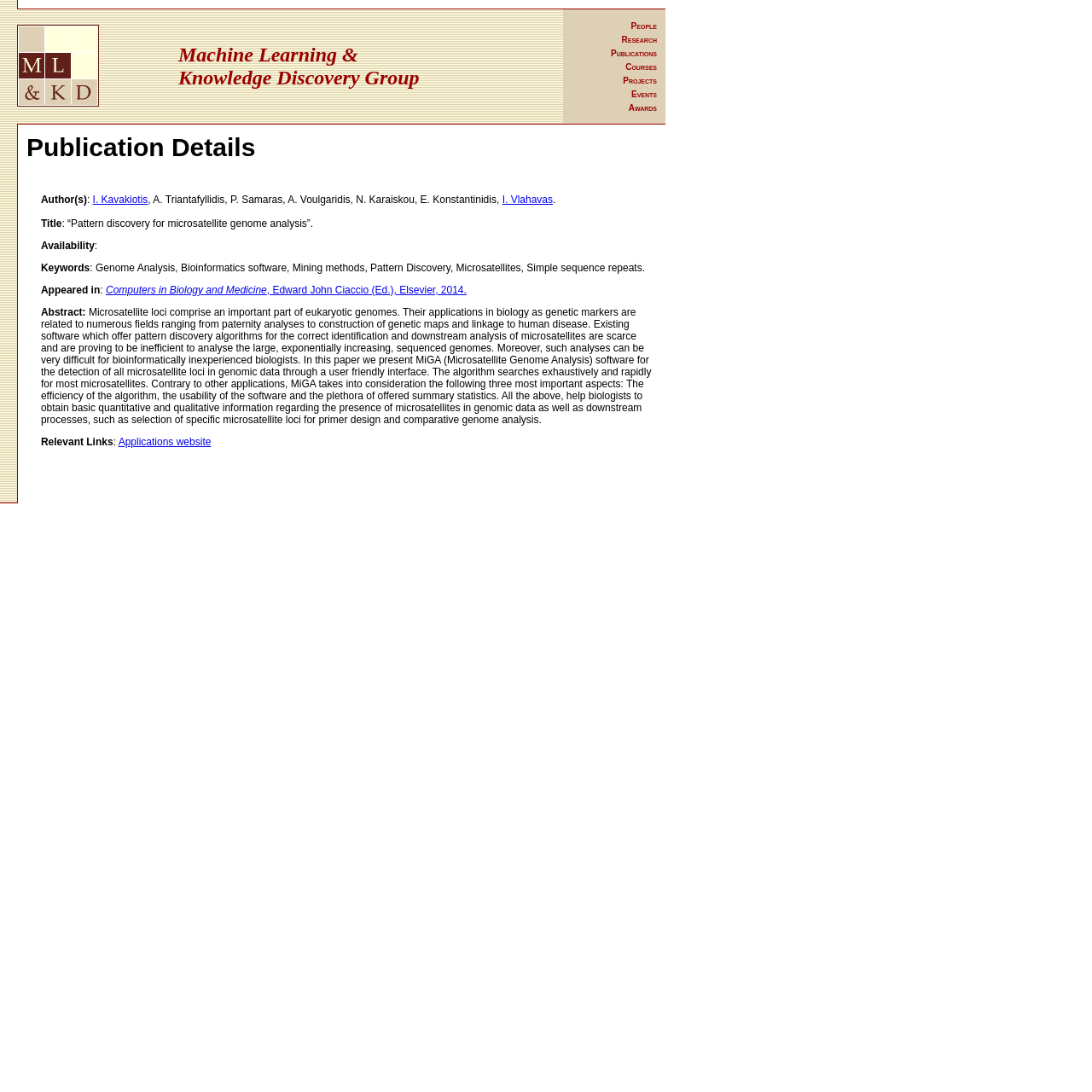Based on the image, provide a detailed and complete answer to the question: 
What is the title of the publication?

The title of the publication can be found in the publication details section, where it is written as 'Title: “Pattern discovery for microsatellite genome analysis”'.